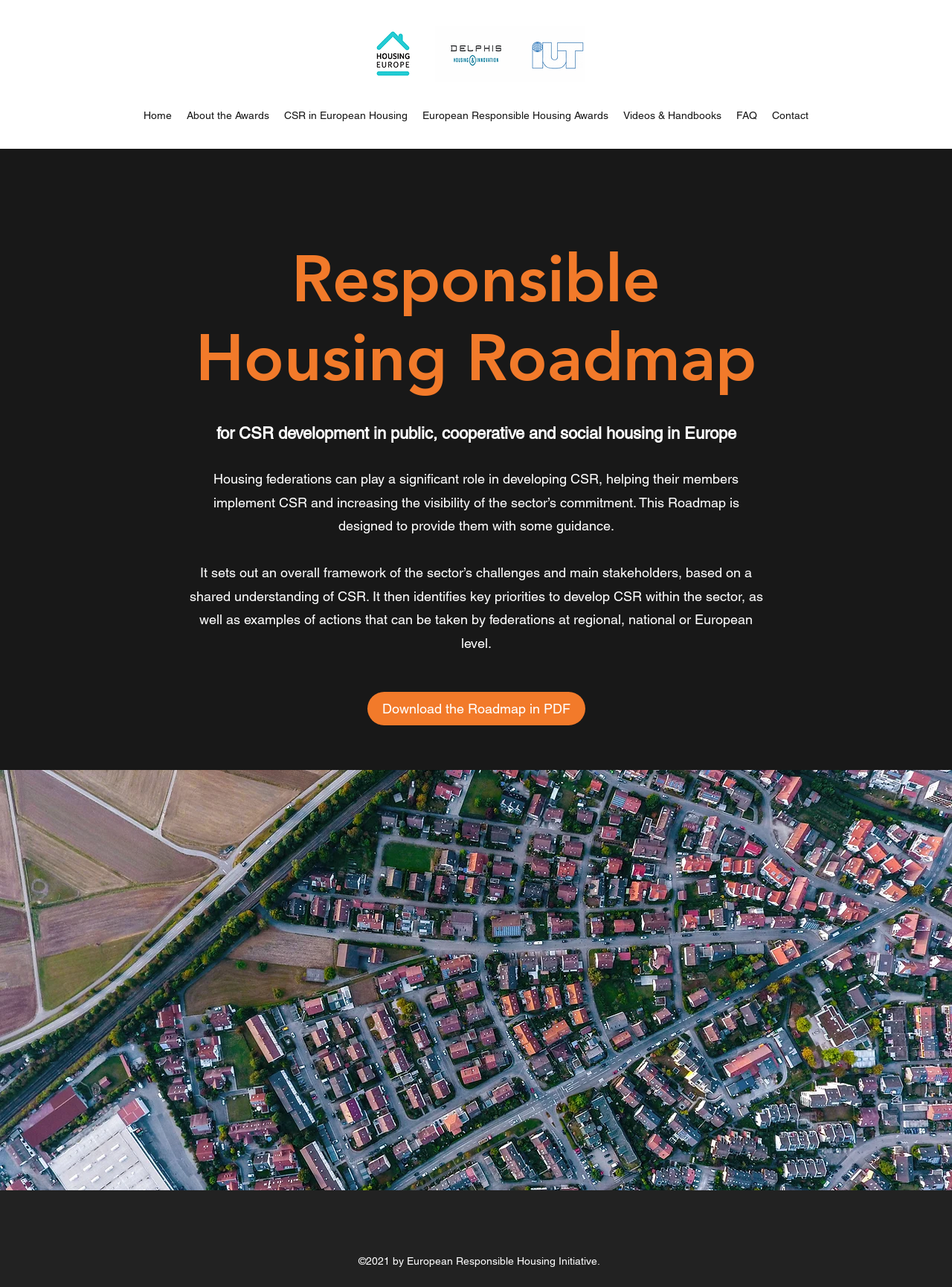Please find the bounding box coordinates of the element that you should click to achieve the following instruction: "Click the Home link". The coordinates should be presented as four float numbers between 0 and 1: [left, top, right, bottom].

[0.143, 0.081, 0.188, 0.098]